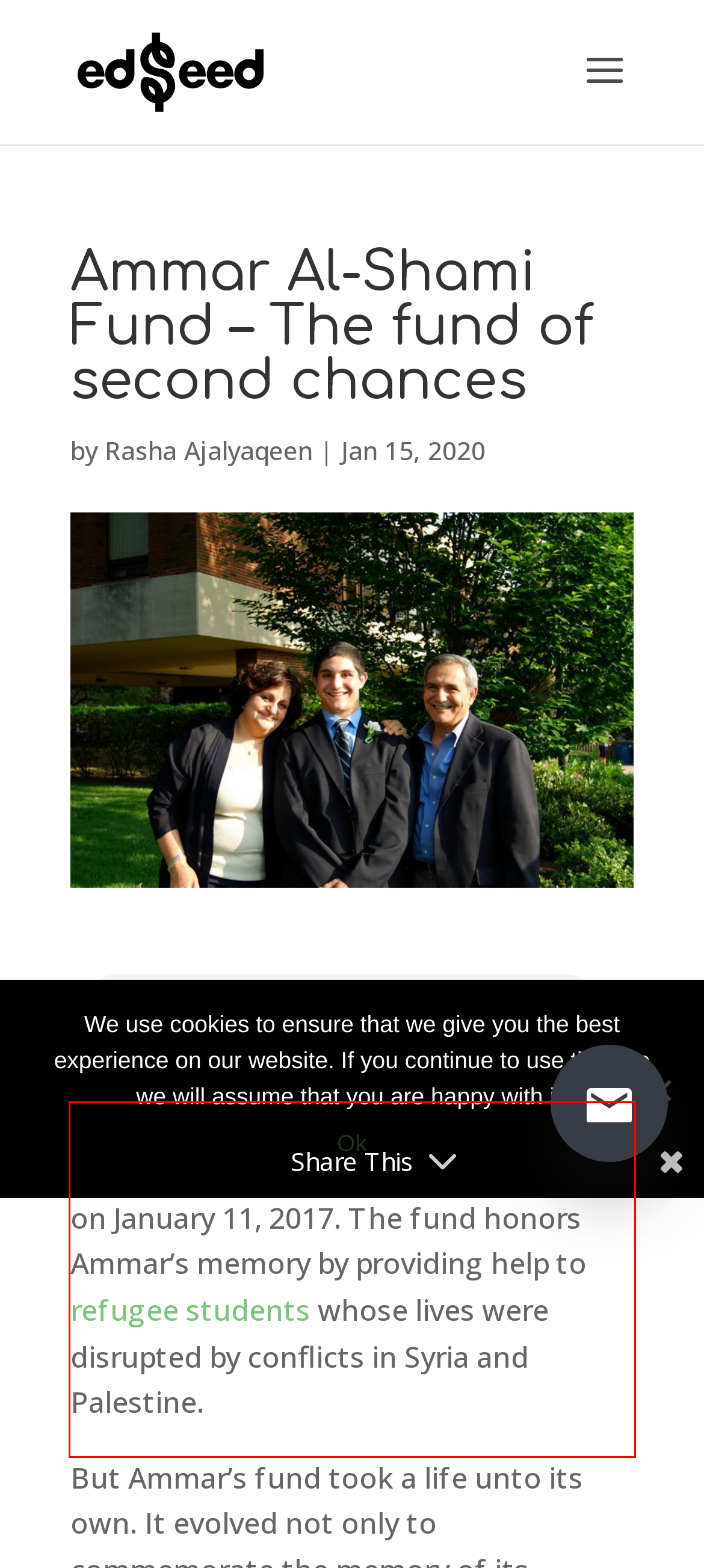Within the provided webpage screenshot, find the red rectangle bounding box and perform OCR to obtain the text content.

Second chances story: Ammar’s fund was created a year after his tragic death on January 11, 2017. The fund honors Ammar’s memory by providing help to refugee students whose lives were disrupted by conflicts in Syria and Palestine.